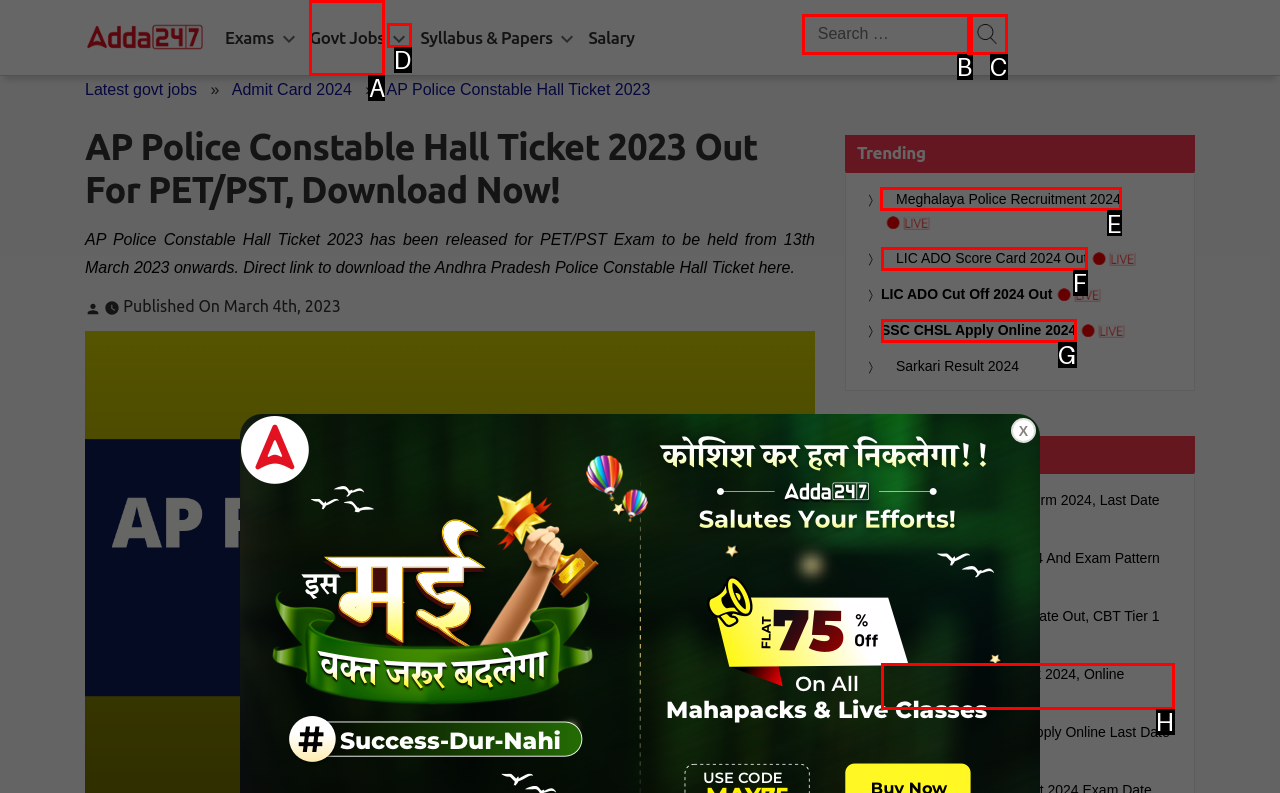Which UI element's letter should be clicked to achieve the task: Check trending Meghalaya Police Recruitment 2024
Provide the letter of the correct choice directly.

E